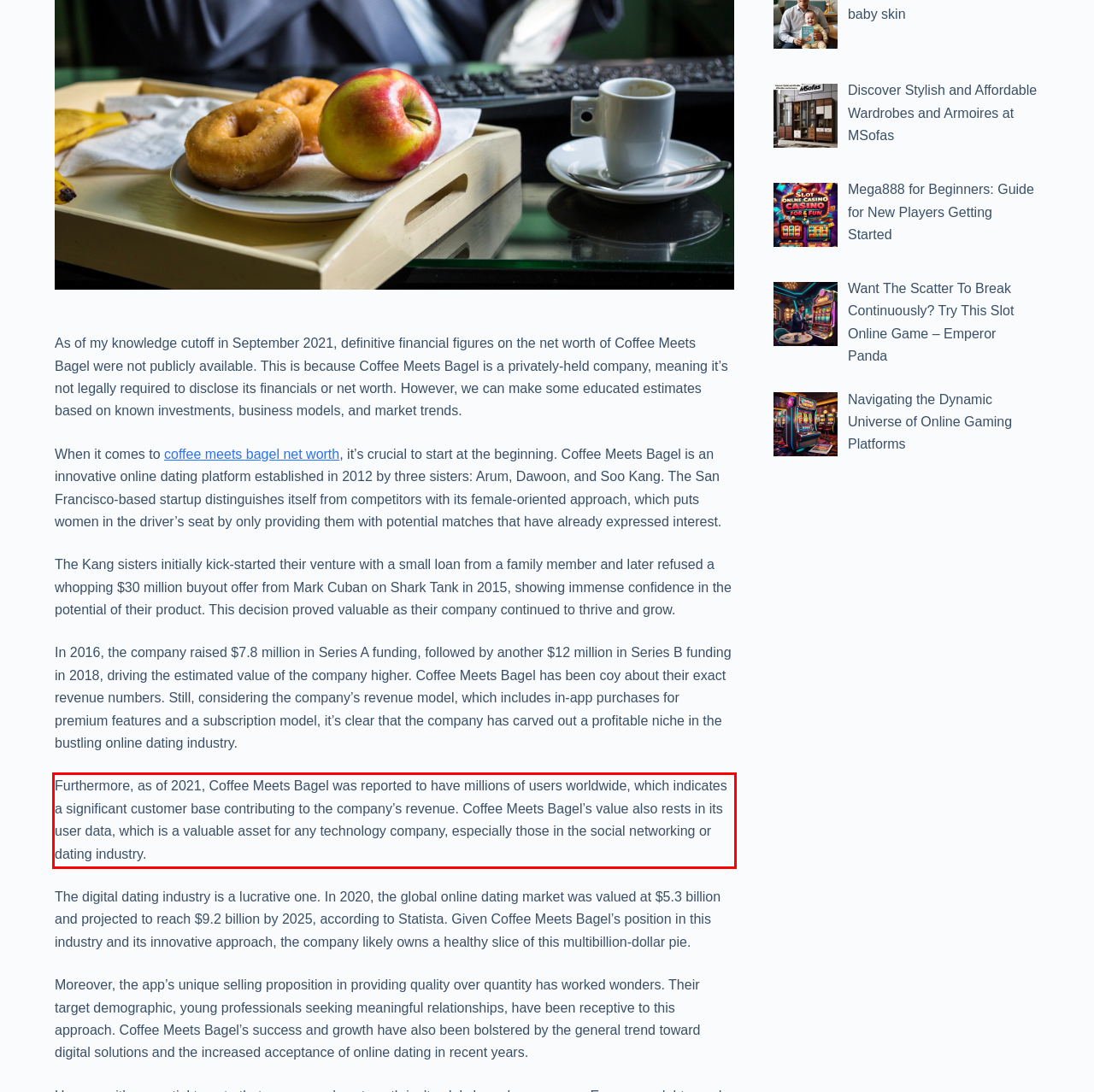Using the webpage screenshot, recognize and capture the text within the red bounding box.

Furthermore, as of 2021, Coffee Meets Bagel was reported to have millions of users worldwide, which indicates a significant customer base contributing to the company’s revenue. Coffee Meets Bagel’s value also rests in its user data, which is a valuable asset for any technology company, especially those in the social networking or dating industry.